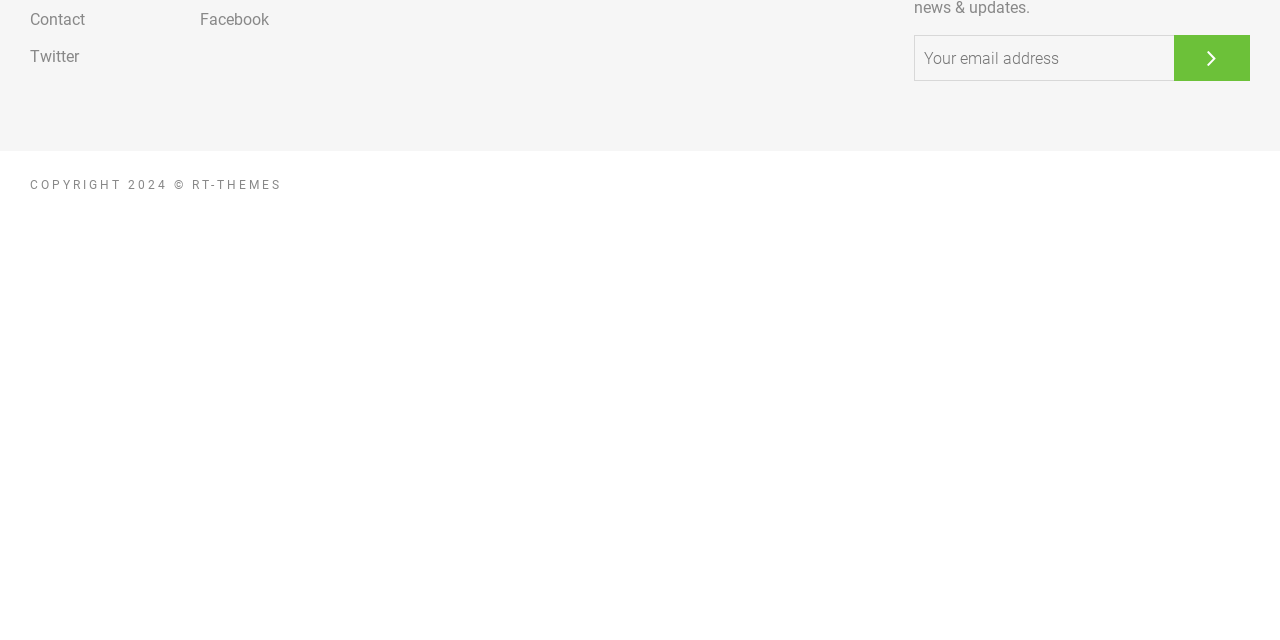Using the webpage screenshot and the element description Contact, determine the bounding box coordinates. Specify the coordinates in the format (top-left x, top-left y, bottom-right x, bottom-right y) with values ranging from 0 to 1.

[0.023, 0.015, 0.066, 0.045]